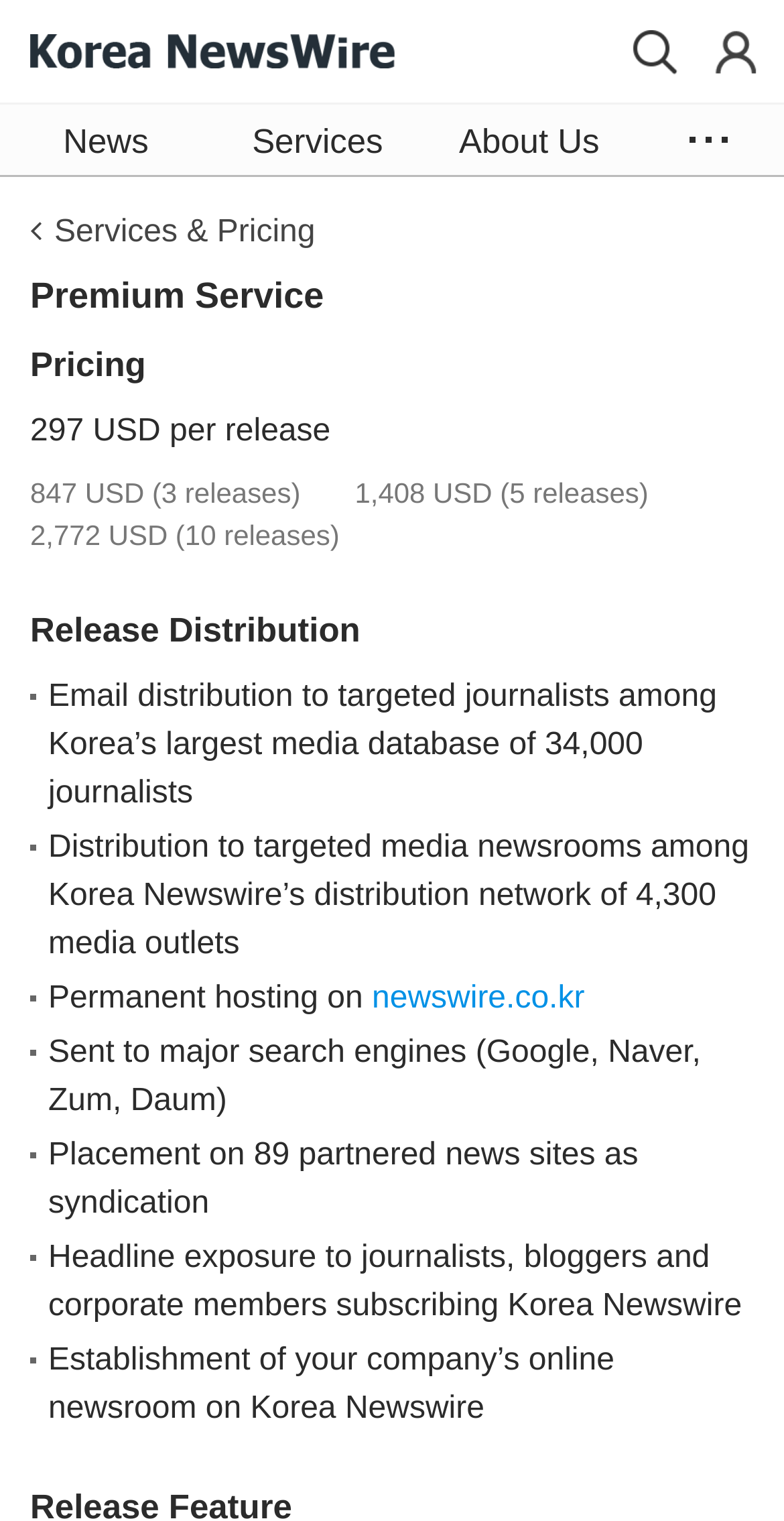Generate a comprehensive description of the webpage.

The webpage is about Premium Service, an all-in-one PR solution for businesses in South Korea. At the top left, there is a link to skip to the main content. Next to it, there is a logo image. On the top right, there are two buttons, likely for language selection or user account management.

Below the top section, there is a navigation menu with four buttons: News, Services, About Us, and an empty button. The Services button is highlighted, indicating that it is the current page.

The main content is divided into sections. The first section is headed by "Premium Service" and has a subheading "Pricing". It lists four pricing options, ranging from 297 USD per release to 2,772 USD for 10 releases.

The next section is headed by "Release Distribution" and describes the services provided, including email distribution to targeted journalists, distribution to media newsrooms, permanent hosting on newswire.co.kr, and more. There are five paragraphs of text explaining the services in detail.

Throughout the page, there are no images other than the logo at the top. The layout is clean, with clear headings and concise text.